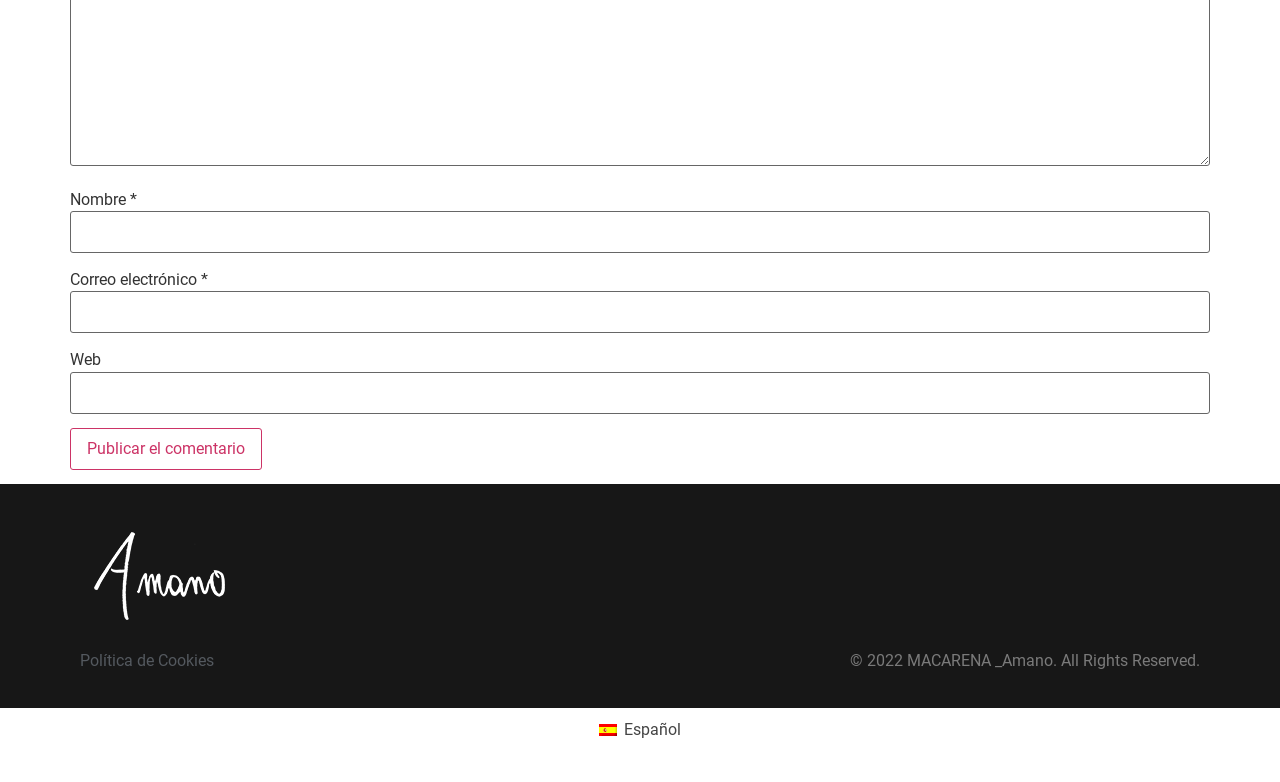Answer the question below with a single word or a brief phrase: 
What is the first field to fill in the form?

Nombre